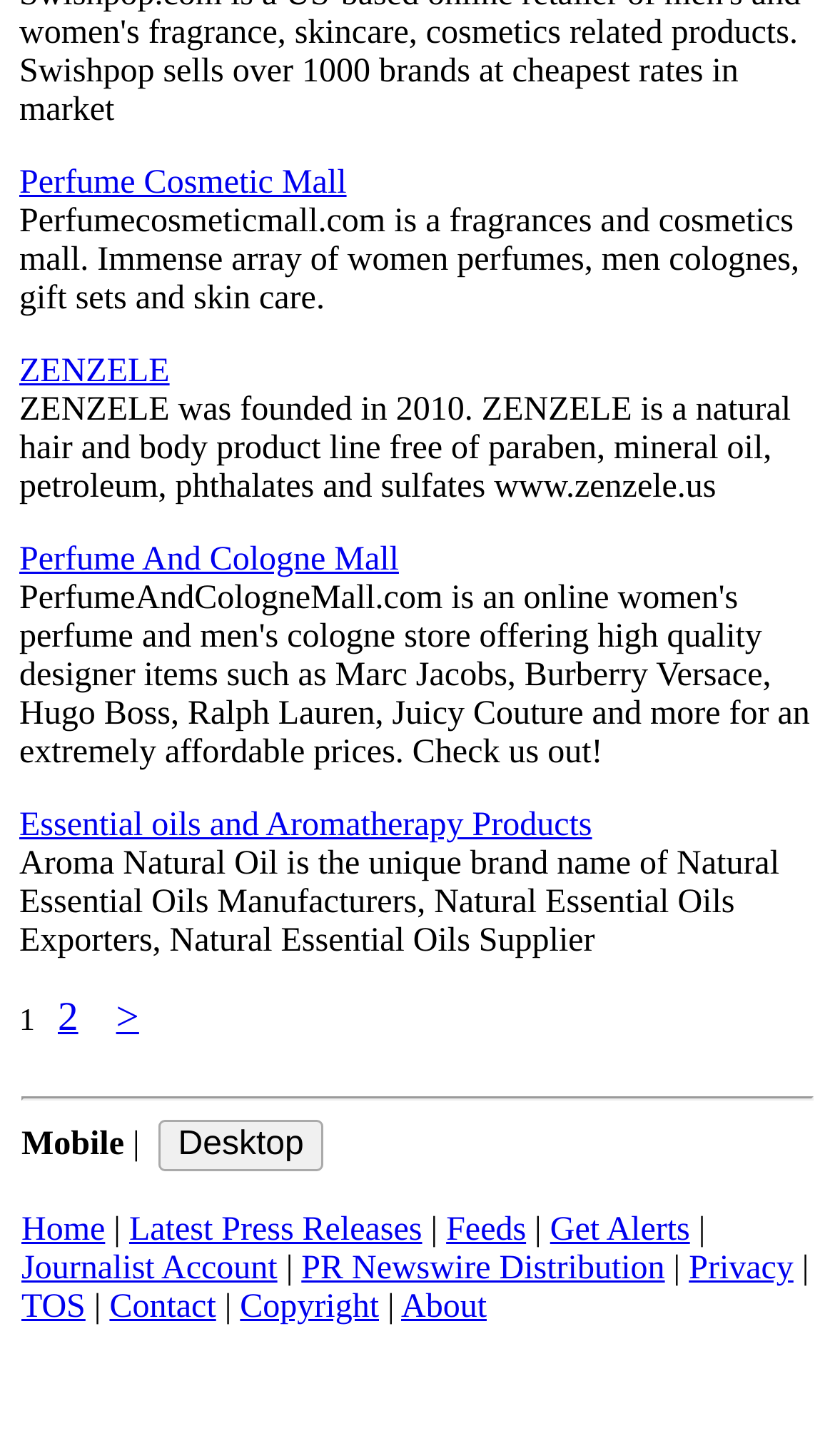Highlight the bounding box coordinates of the element that should be clicked to carry out the following instruction: "View Latest Press Releases". The coordinates must be given as four float numbers ranging from 0 to 1, i.e., [left, top, right, bottom].

[0.155, 0.833, 0.506, 0.858]